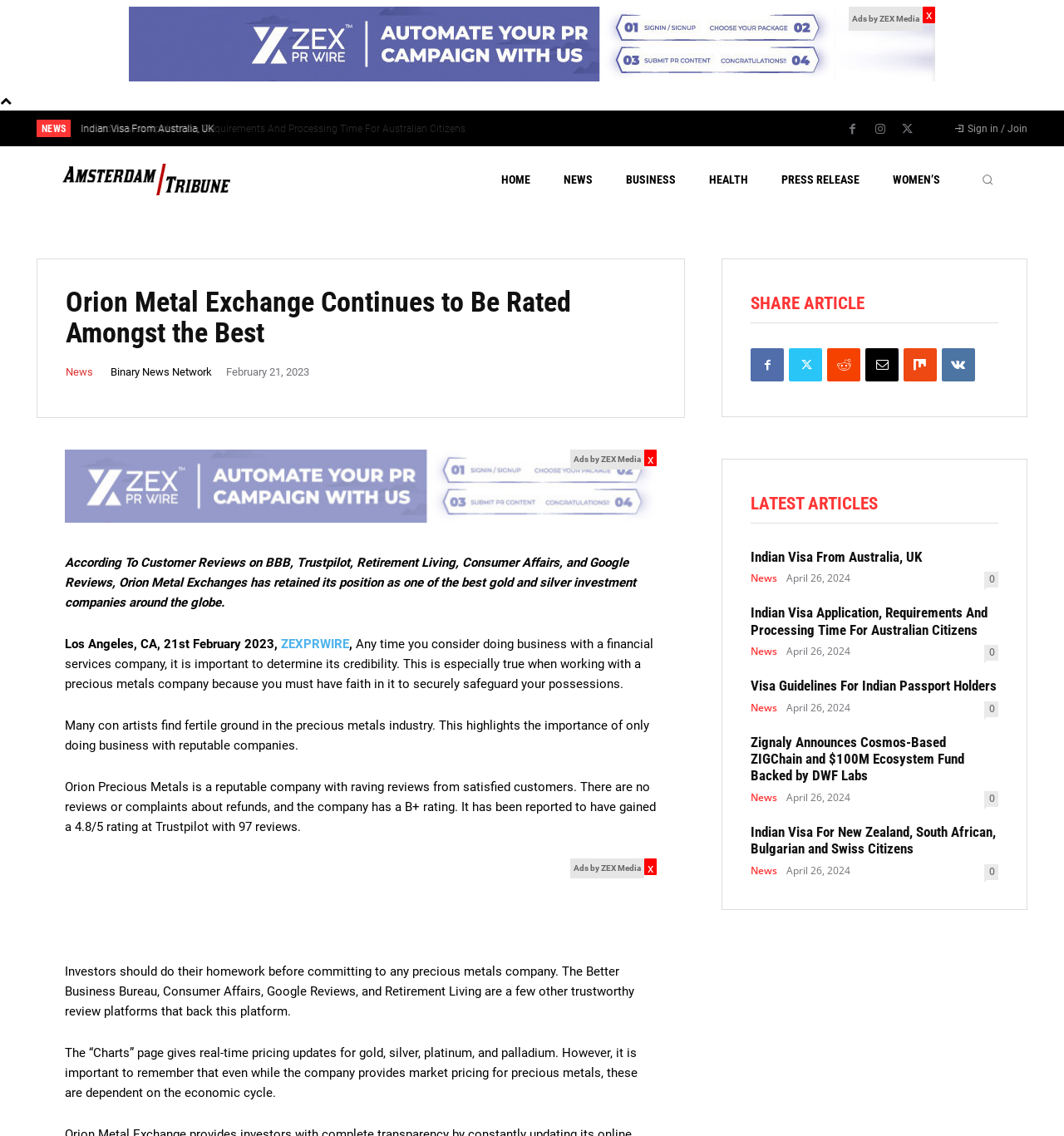How many review platforms are mentioned?
From the details in the image, provide a complete and detailed answer to the question.

I found the text 'The Better Business Bureau, Consumer Affairs, Google Reviews, and Retirement Living are a few other trustworthy review platforms...' on the webpage, which mentions 4 review platforms. Additionally, Trustpilot is also mentioned as a review platform. Therefore, there are 5 review platforms mentioned in total.